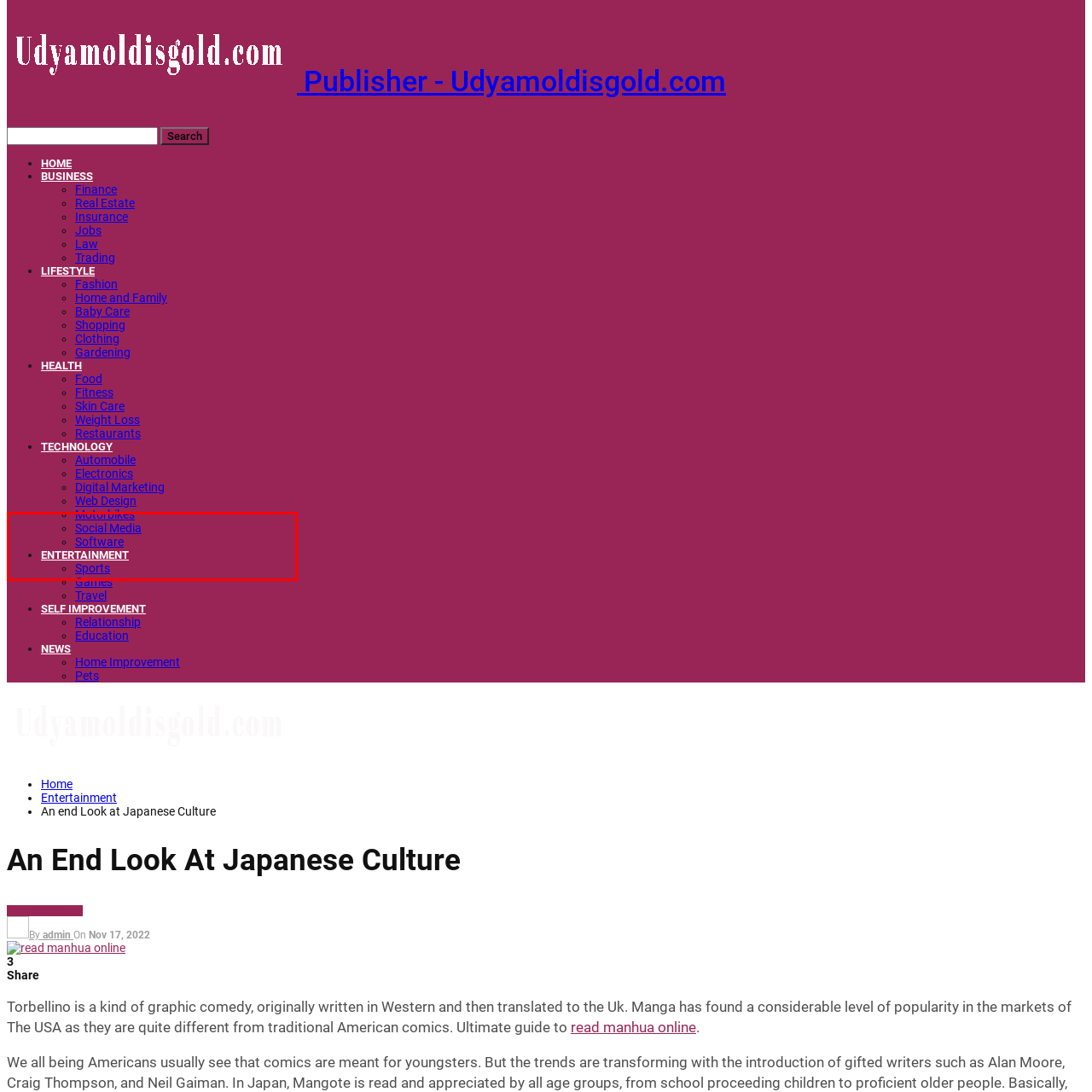Examine the area within the red bounding box and answer the following question using a single word or phrase:
What is the purpose of the bullet points?

to represent options